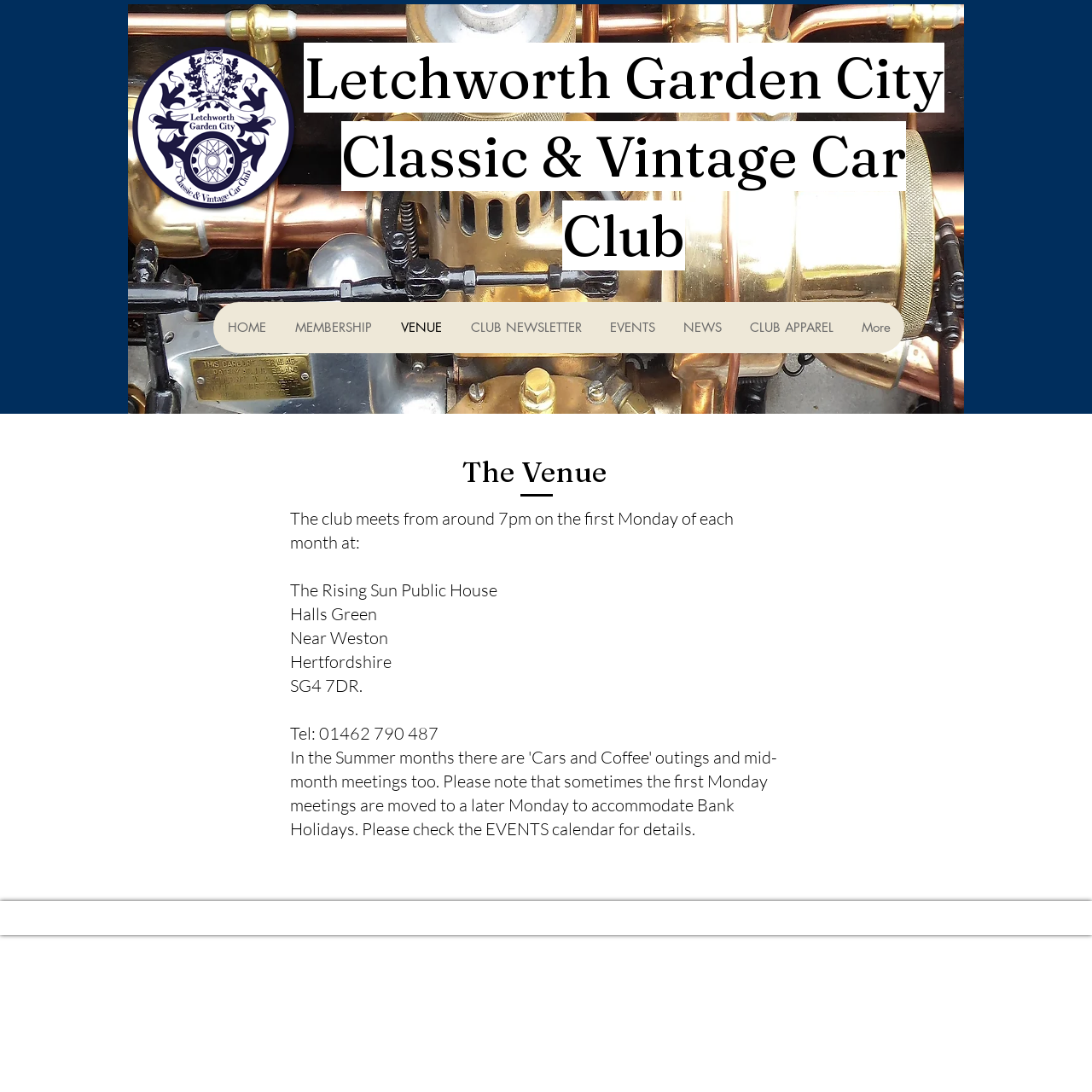Identify the bounding box coordinates of the element to click to follow this instruction: 'View the club logo'. Ensure the coordinates are four float values between 0 and 1, provided as [left, top, right, bottom].

[0.117, 0.039, 0.273, 0.195]